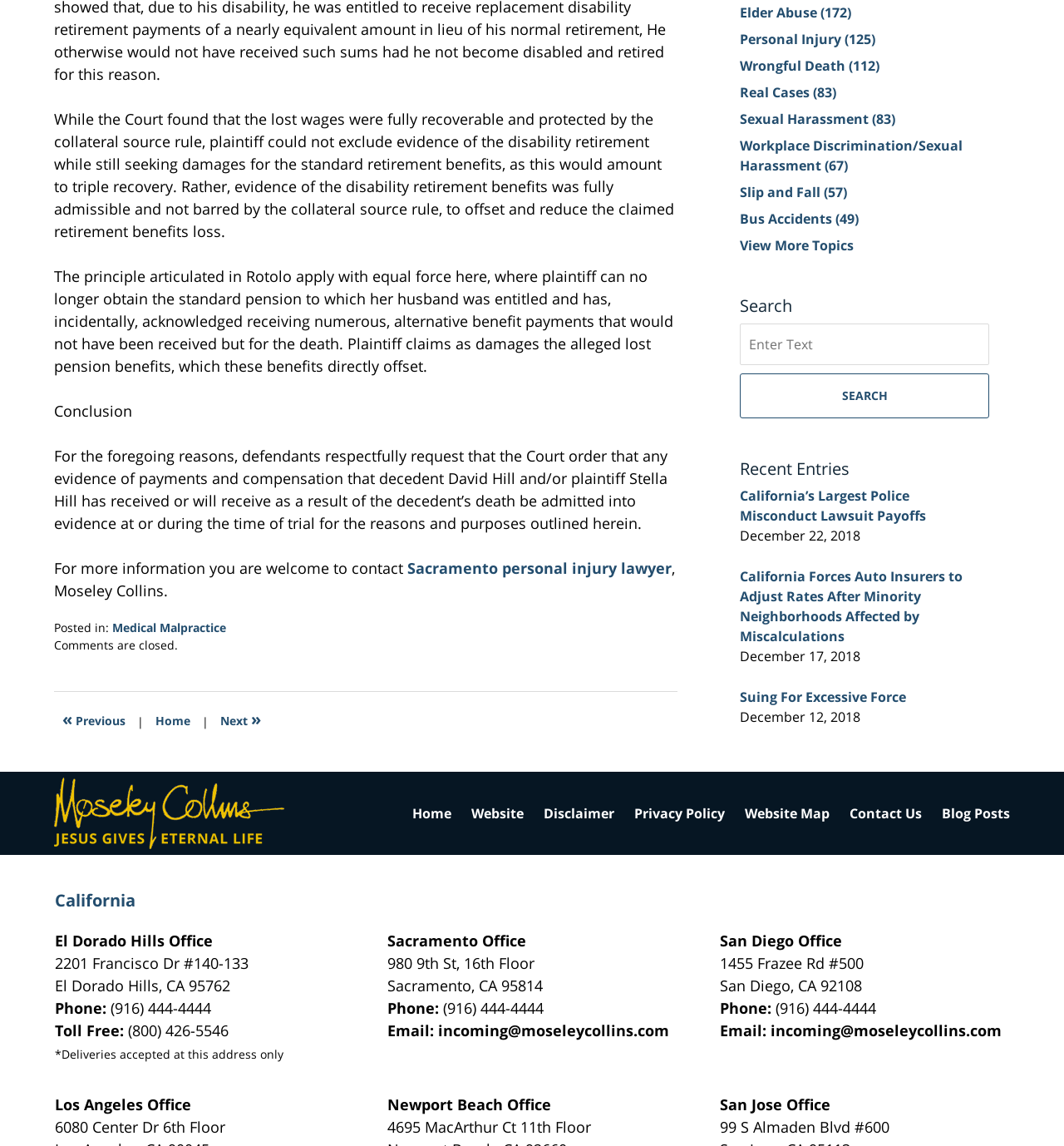What is the name of the law firm? Refer to the image and provide a one-word or short phrase answer.

Moseley Collins